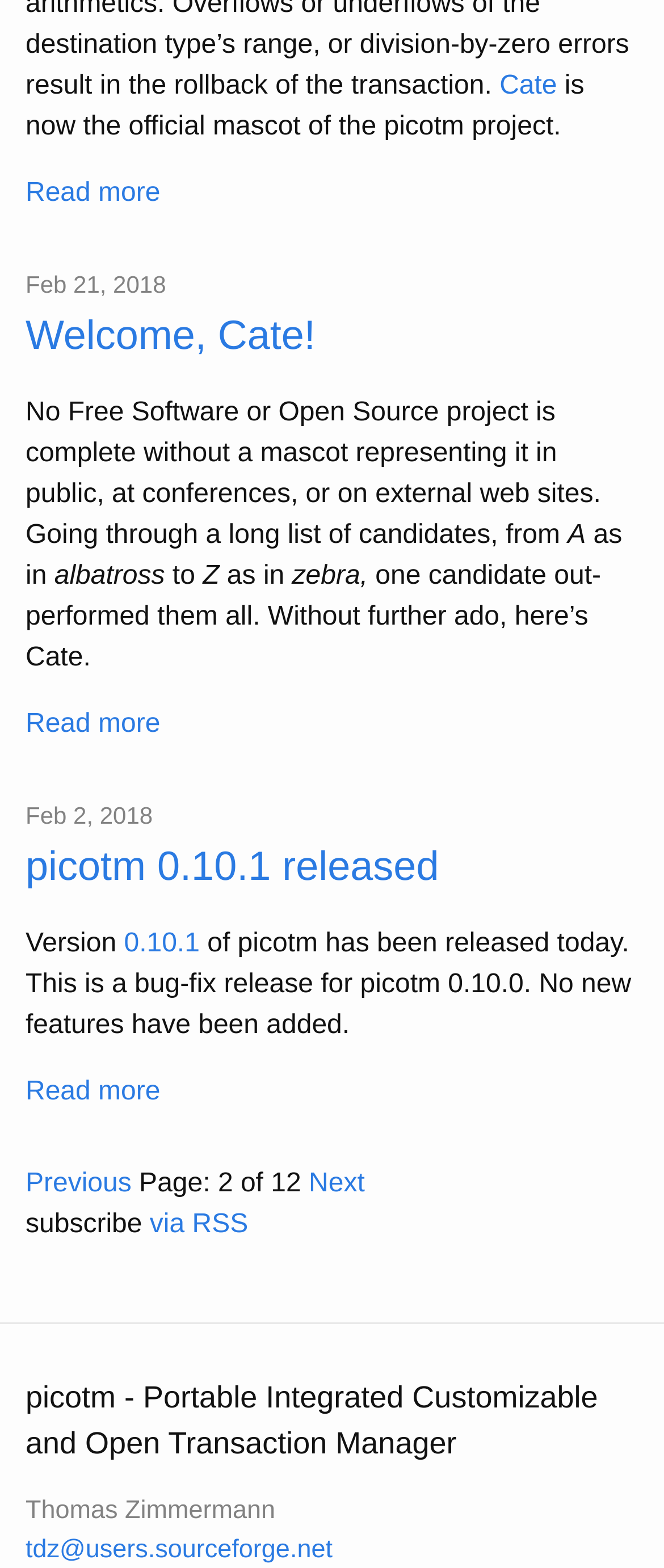Locate the bounding box coordinates of the clickable area needed to fulfill the instruction: "Contact Thomas Zimmermann".

[0.038, 0.978, 0.501, 0.997]